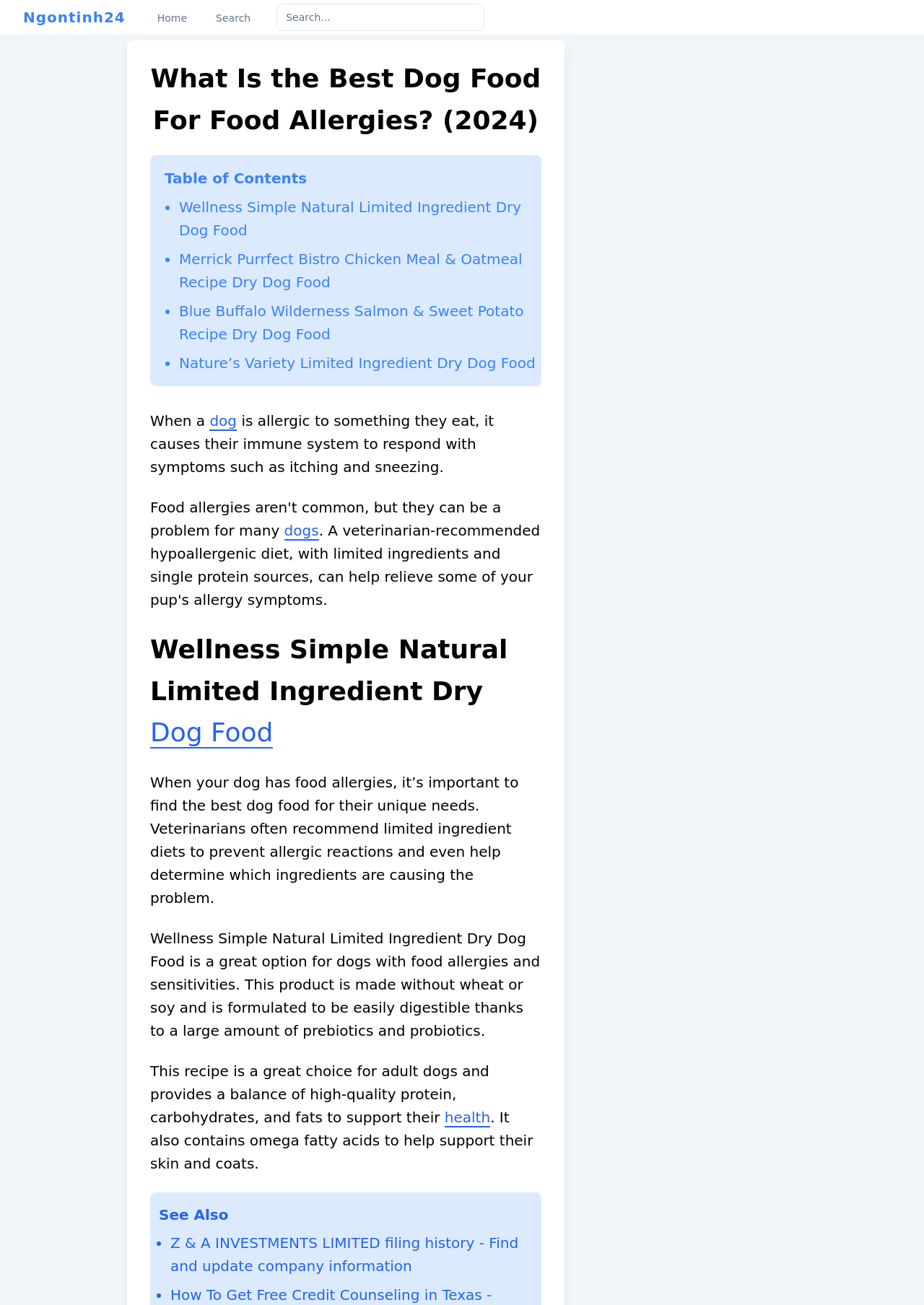From the element description: "Dog Food", extract the bounding box coordinates of the UI element. The coordinates should be expressed as four float numbers between 0 and 1, in the order [left, top, right, bottom].

[0.162, 0.55, 0.296, 0.574]